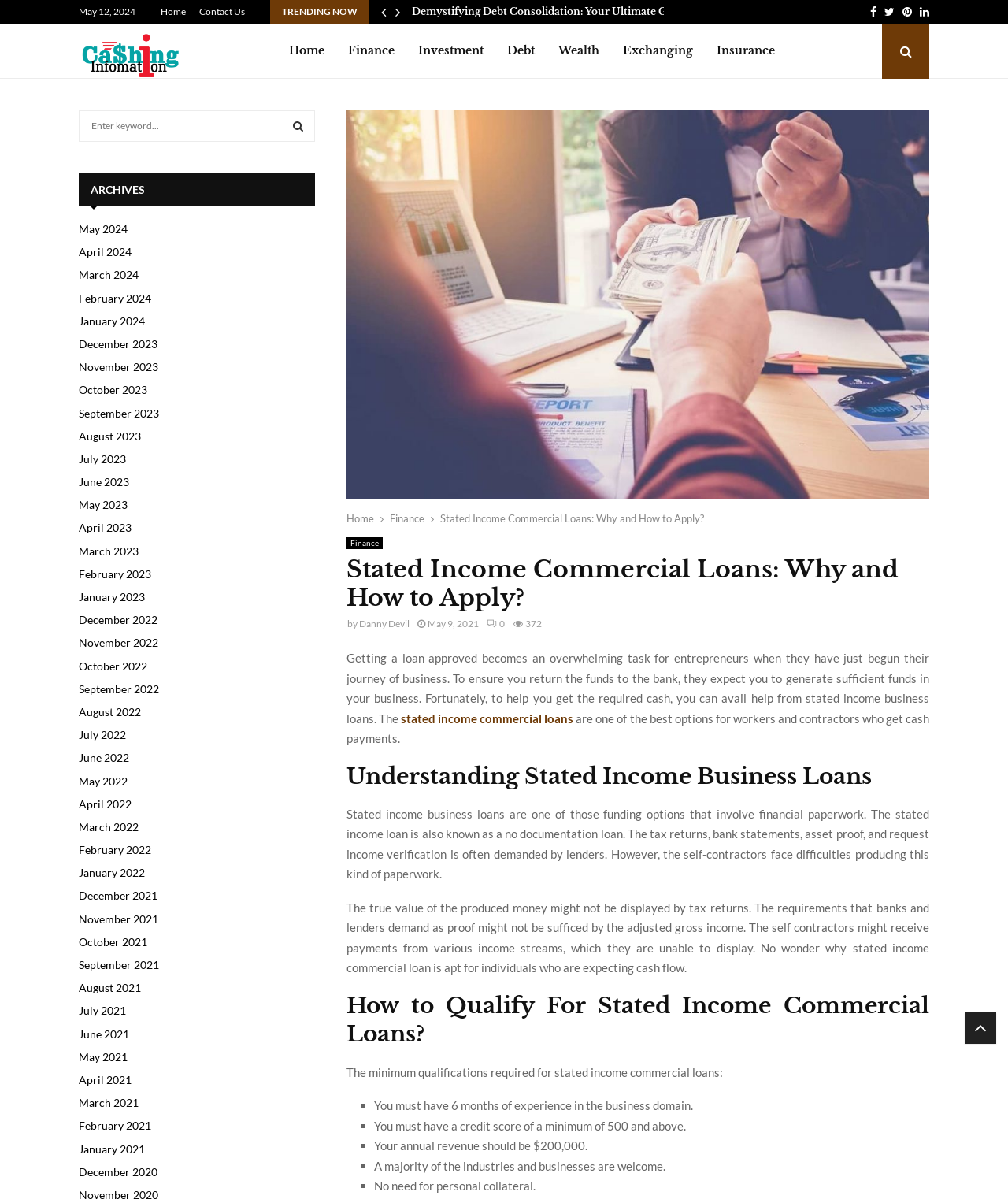Locate the bounding box coordinates of the element to click to perform the following action: 'Read the article 'How to Start Trading Easily''. The coordinates should be given as four float values between 0 and 1, in the form of [left, top, right, bottom].

[0.018, 0.005, 0.155, 0.014]